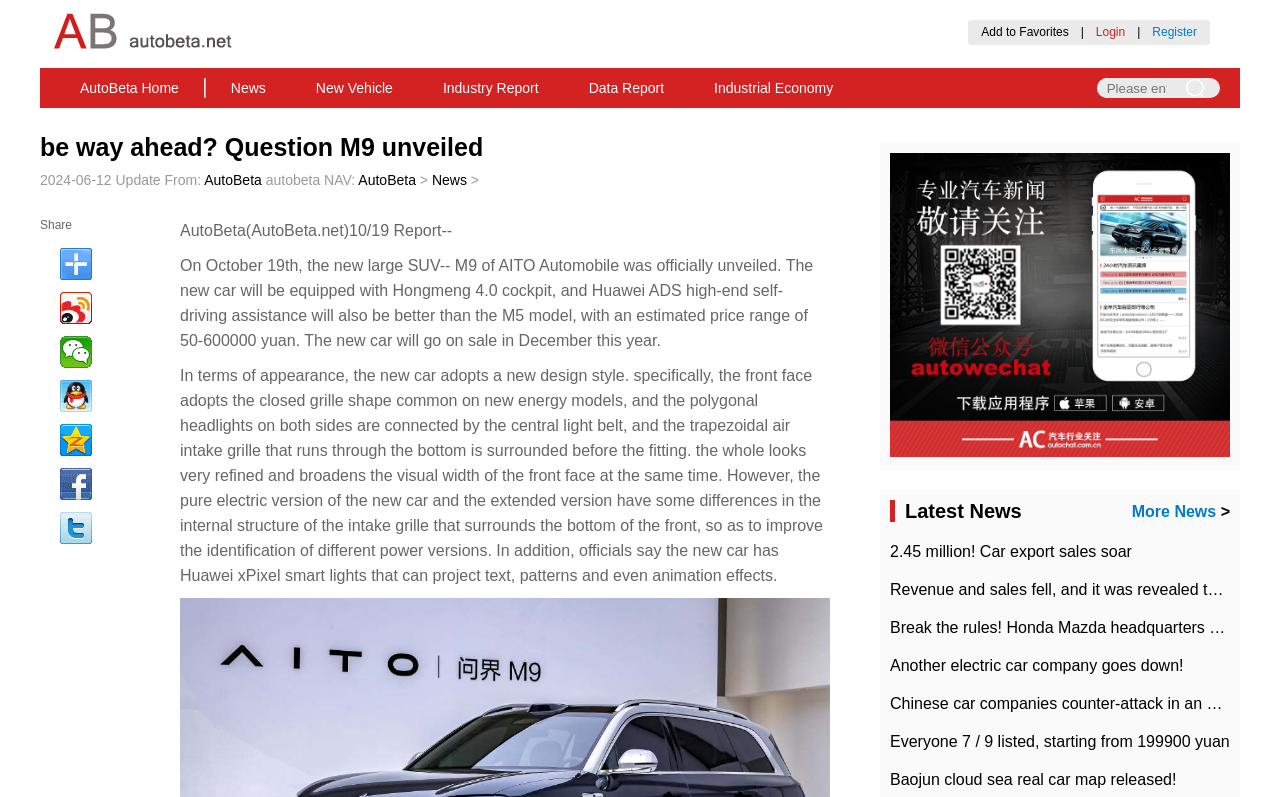Bounding box coordinates are specified in the format (top-left x, top-left y, bottom-right x, bottom-right y). All values are floating point numbers bounded between 0 and 1. Please provide the bounding box coordinate of the region this sentence describes: AutoBeta

[0.28, 0.216, 0.325, 0.236]